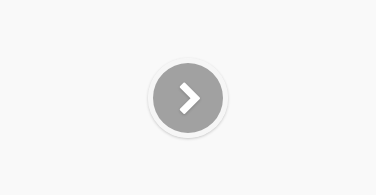What is the color palette of the webpage?
Provide a concise answer using a single word or phrase based on the image.

Muted